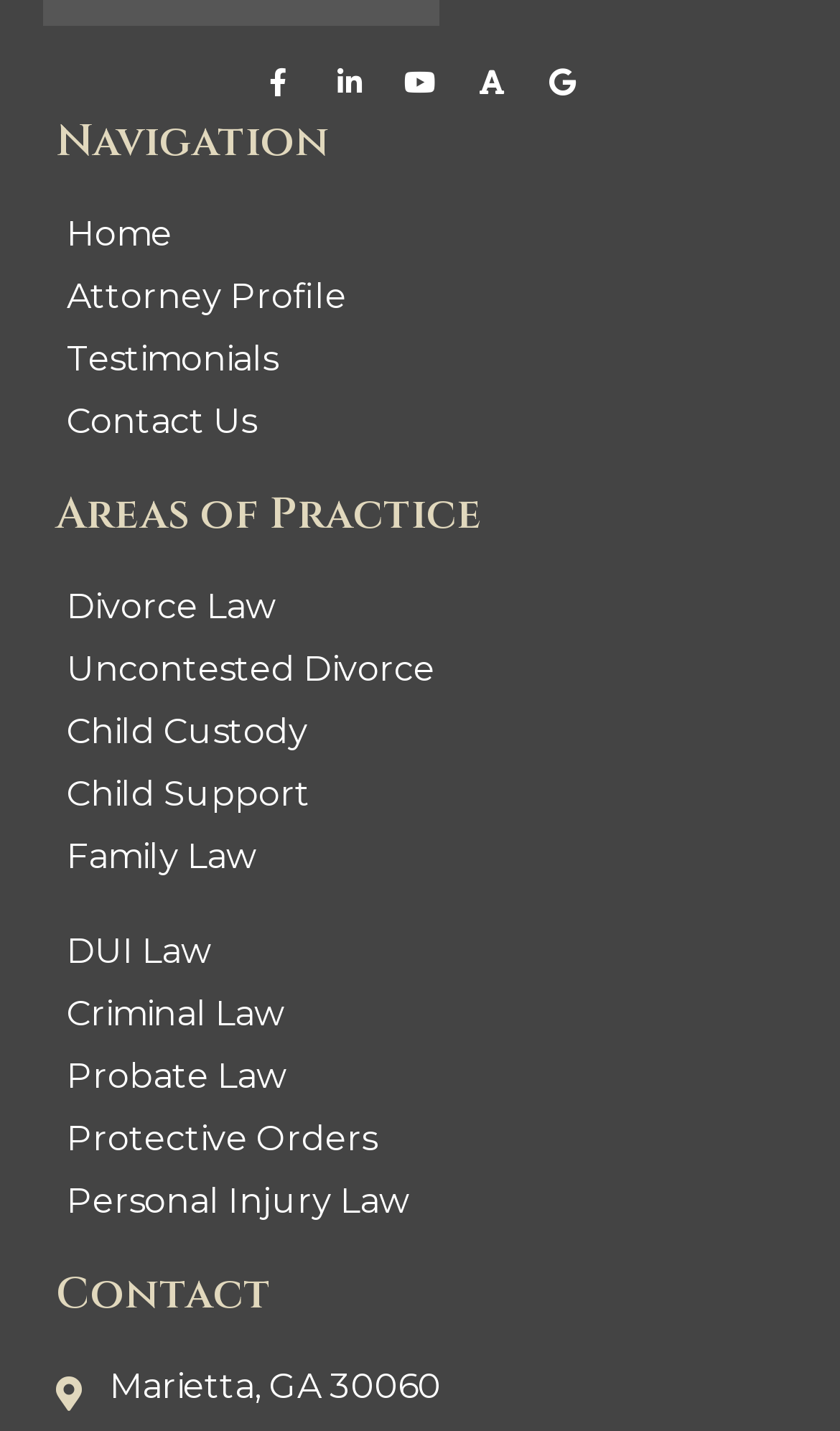Kindly determine the bounding box coordinates for the area that needs to be clicked to execute this instruction: "View Attorney Profile".

[0.067, 0.189, 0.933, 0.225]